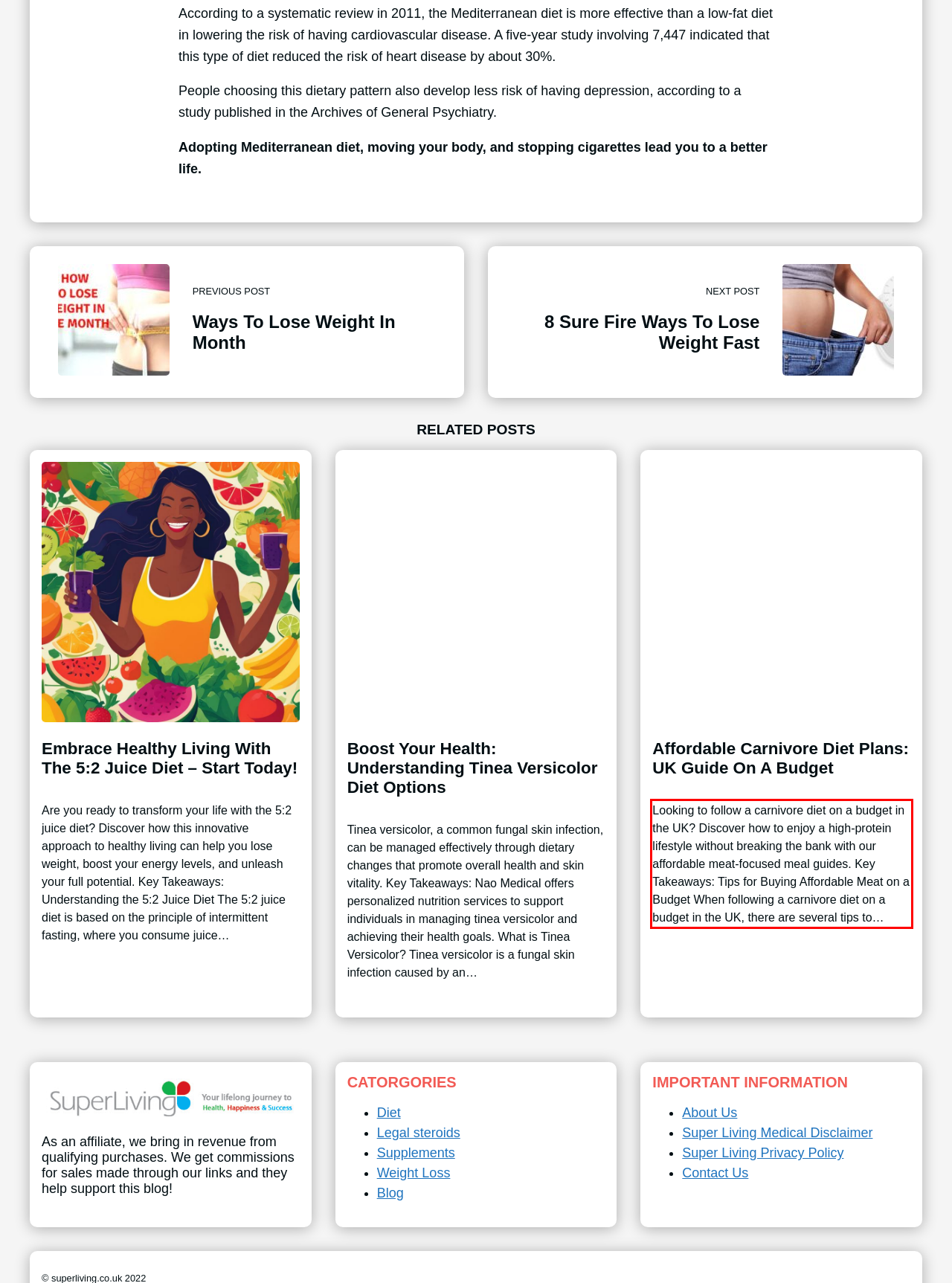You have a webpage screenshot with a red rectangle surrounding a UI element. Extract the text content from within this red bounding box.

Looking to follow a carnivore diet on a budget in the UK? Discover how to enjoy a high-protein lifestyle without breaking the bank with our affordable meat-focused meal guides. Key Takeaways: Tips for Buying Affordable Meat on a Budget When following a carnivore diet on a budget in the UK, there are several tips to…